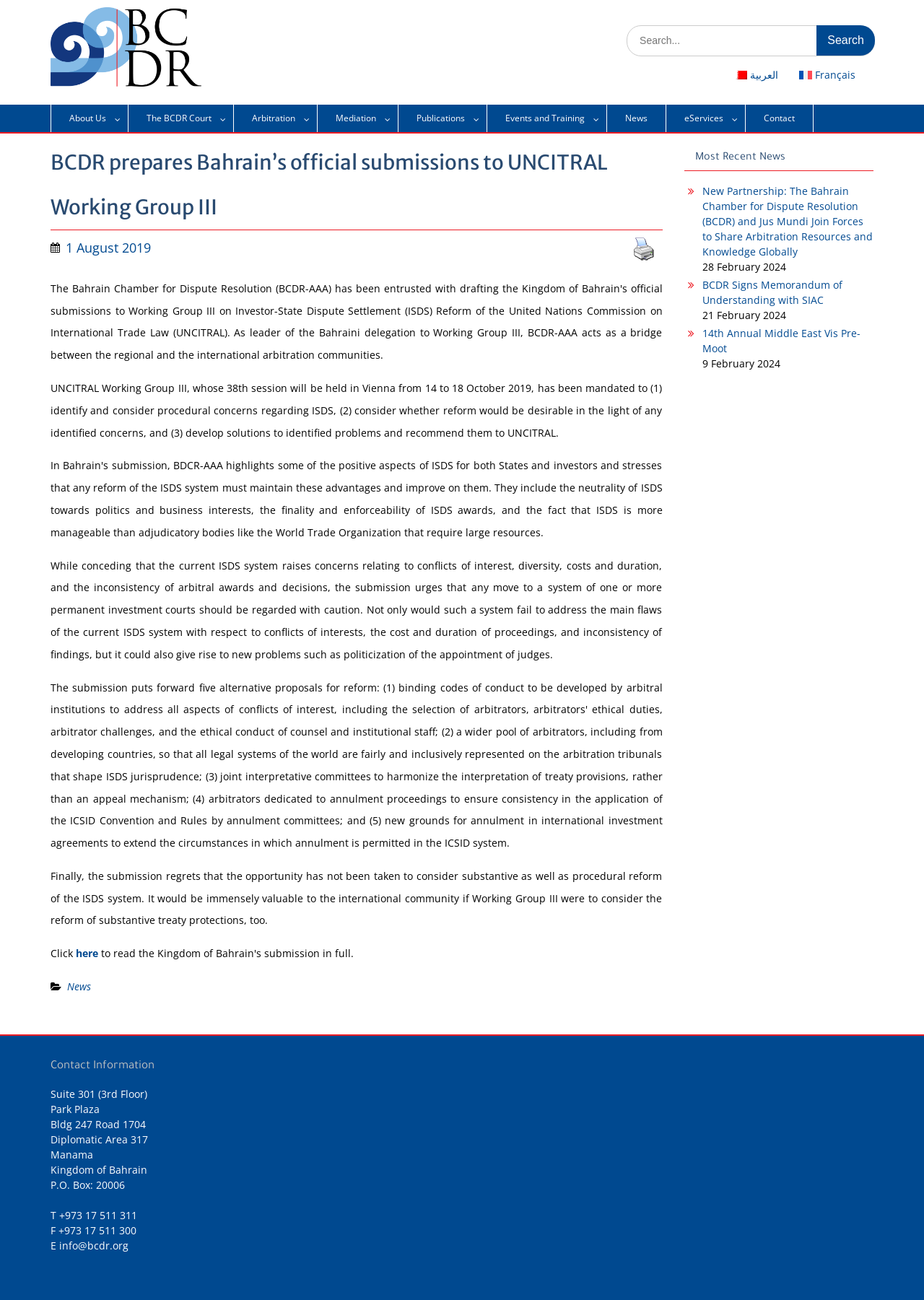Using the webpage screenshot, find the UI element described by Mediation. Provide the bounding box coordinates in the format (top-left x, top-left y, bottom-right x, bottom-right y), ensuring all values are floating point numbers between 0 and 1.

[0.344, 0.081, 0.431, 0.102]